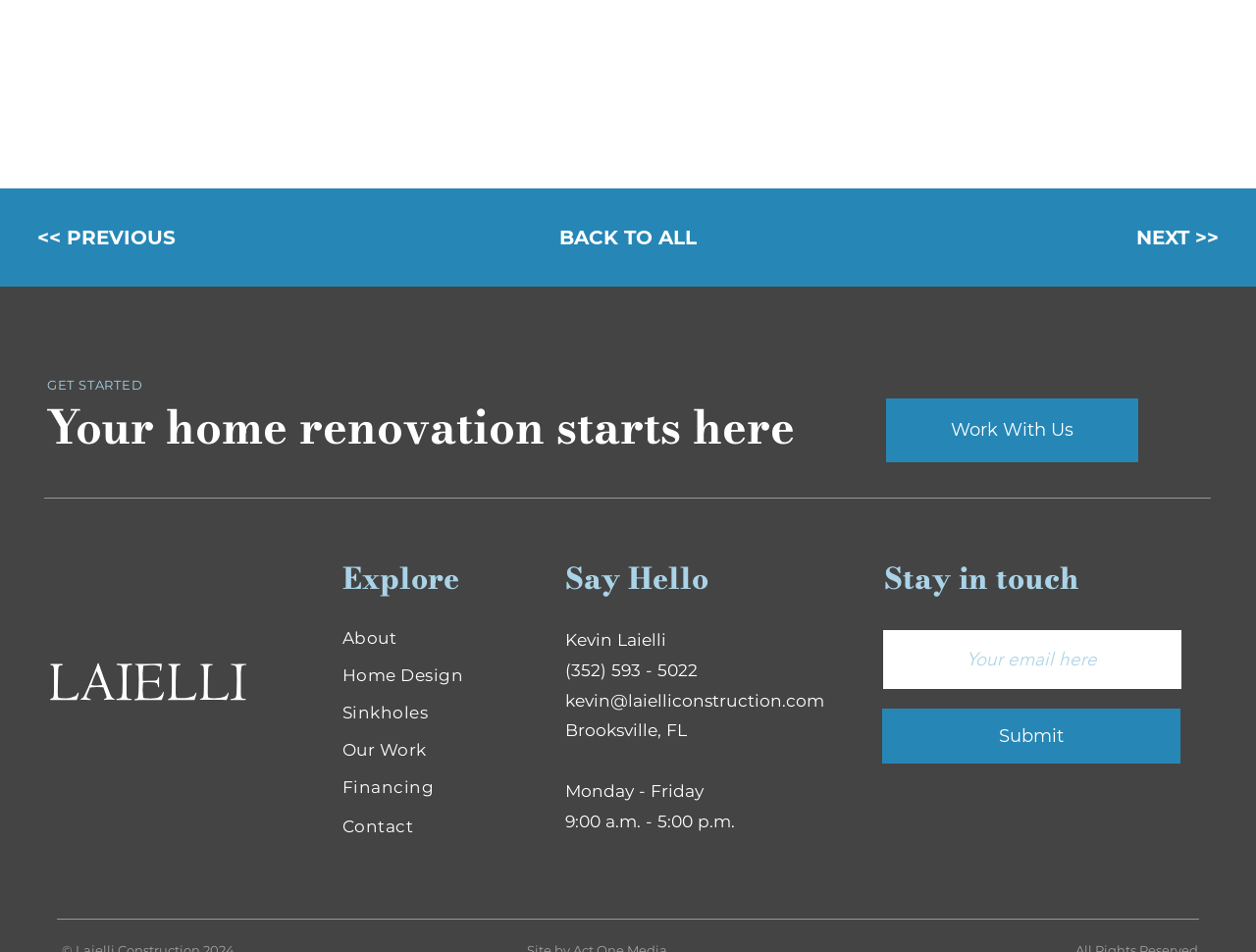Find the bounding box coordinates of the clickable area that will achieve the following instruction: "go back to previous page".

[0.03, 0.226, 0.171, 0.273]